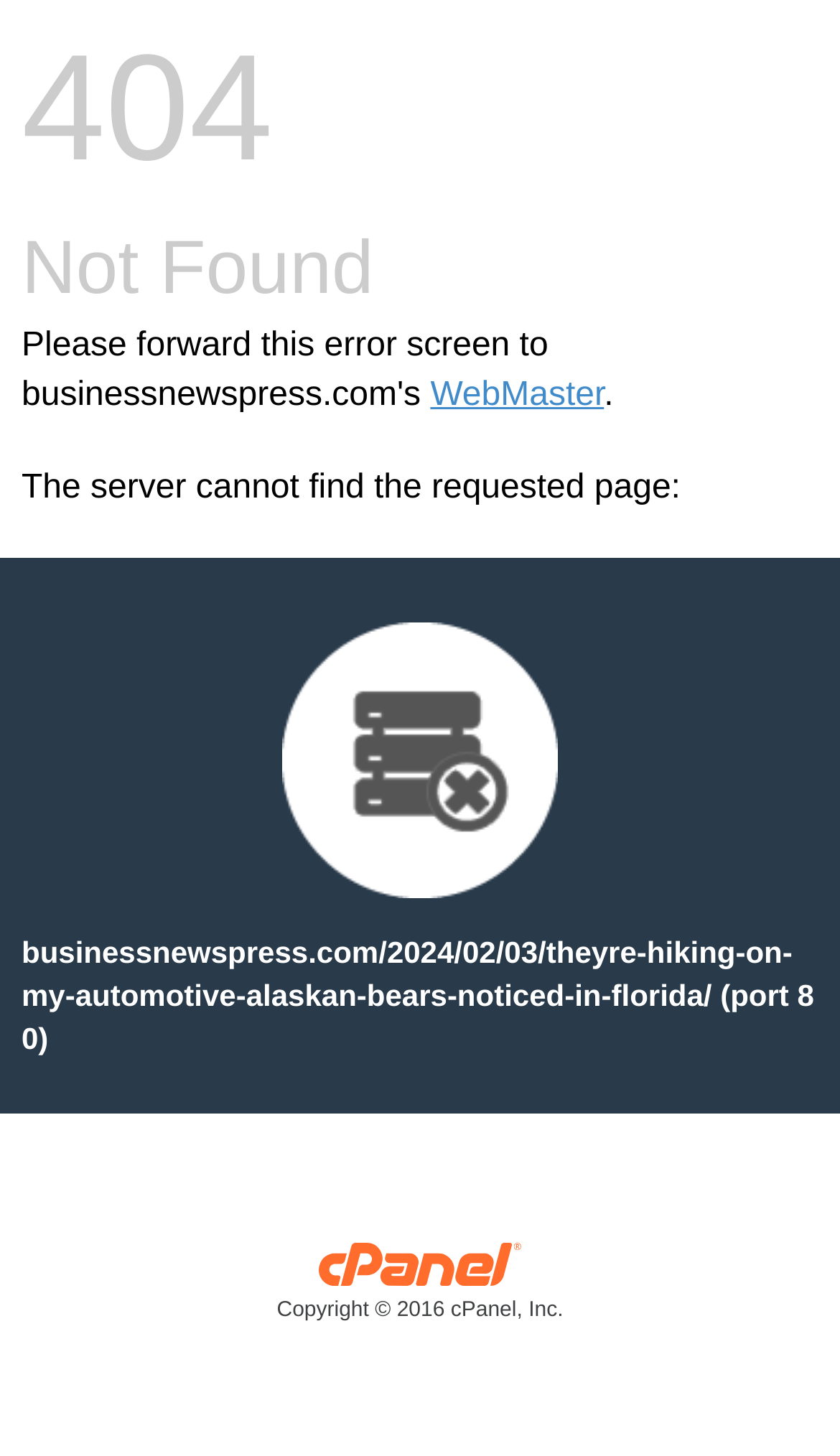Provide the bounding box coordinates of the HTML element this sentence describes: "WebMaster". The bounding box coordinates consist of four float numbers between 0 and 1, i.e., [left, top, right, bottom].

[0.512, 0.259, 0.719, 0.284]